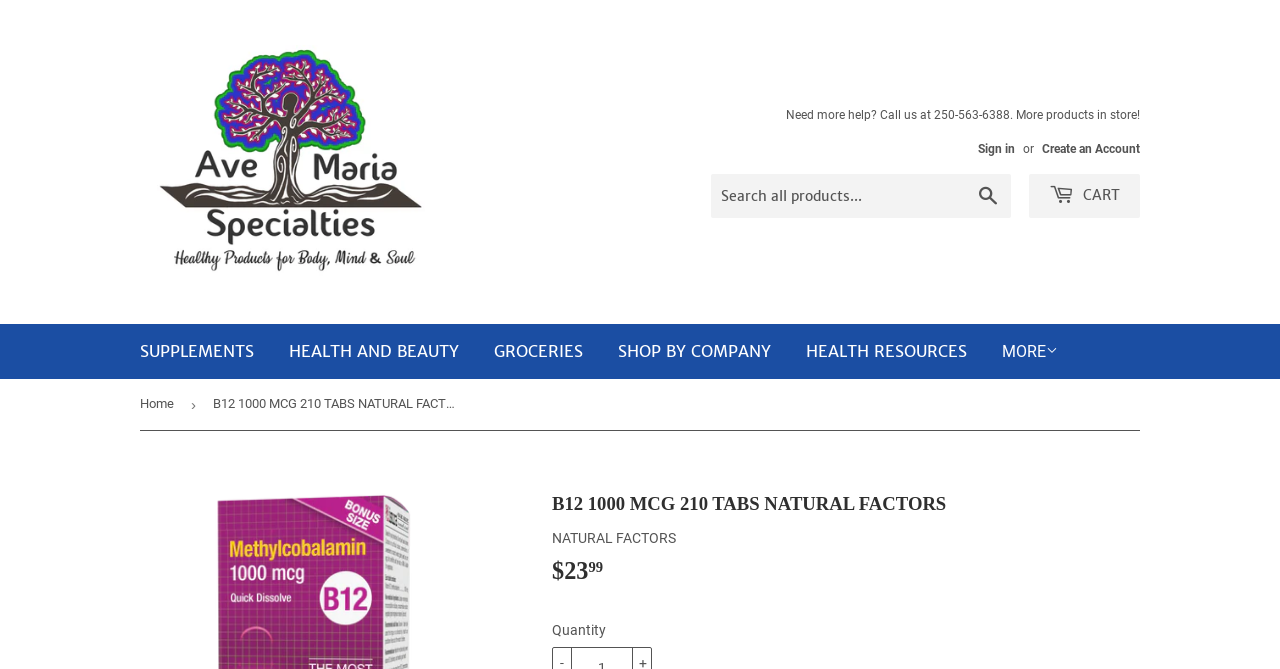Please find the bounding box coordinates (top-left x, top-left y, bottom-right x, bottom-right y) in the screenshot for the UI element described as follows: Location & Hours

[0.772, 0.568, 0.922, 0.636]